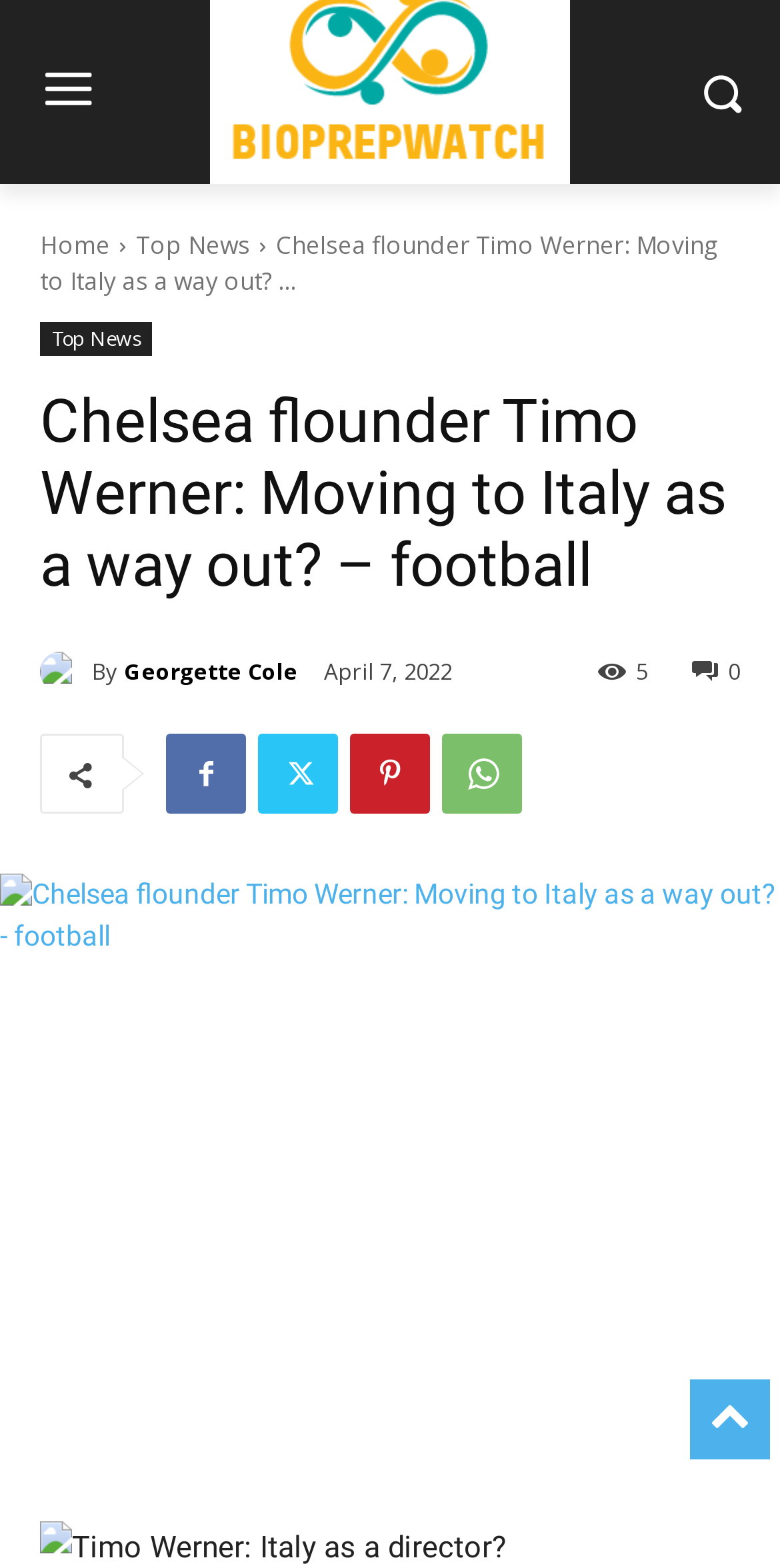Please identify the bounding box coordinates of the element on the webpage that should be clicked to follow this instruction: "Share the article on social media". The bounding box coordinates should be given as four float numbers between 0 and 1, formatted as [left, top, right, bottom].

[0.887, 0.417, 0.949, 0.436]